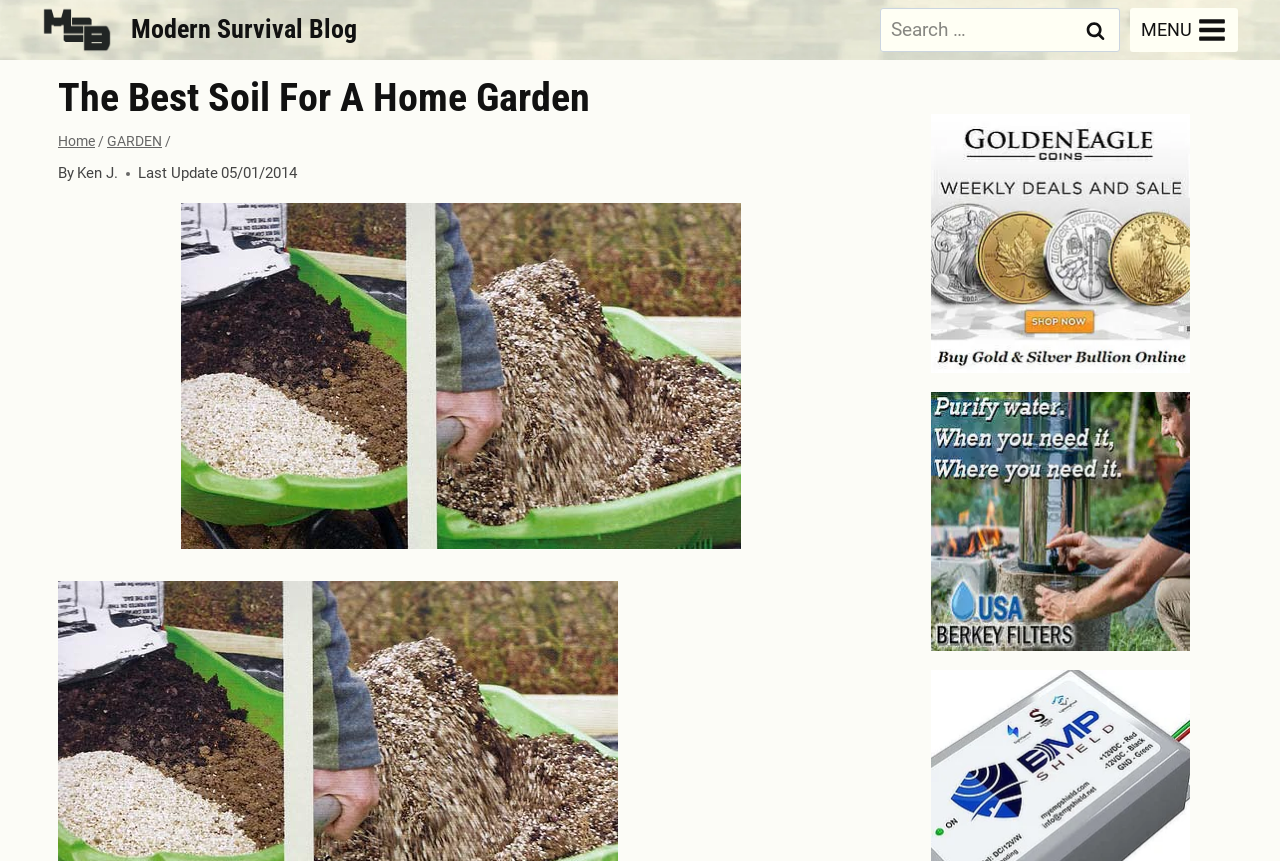Kindly determine the bounding box coordinates of the area that needs to be clicked to fulfill this instruction: "Click the MSB Logo".

[0.033, 0.008, 0.279, 0.061]